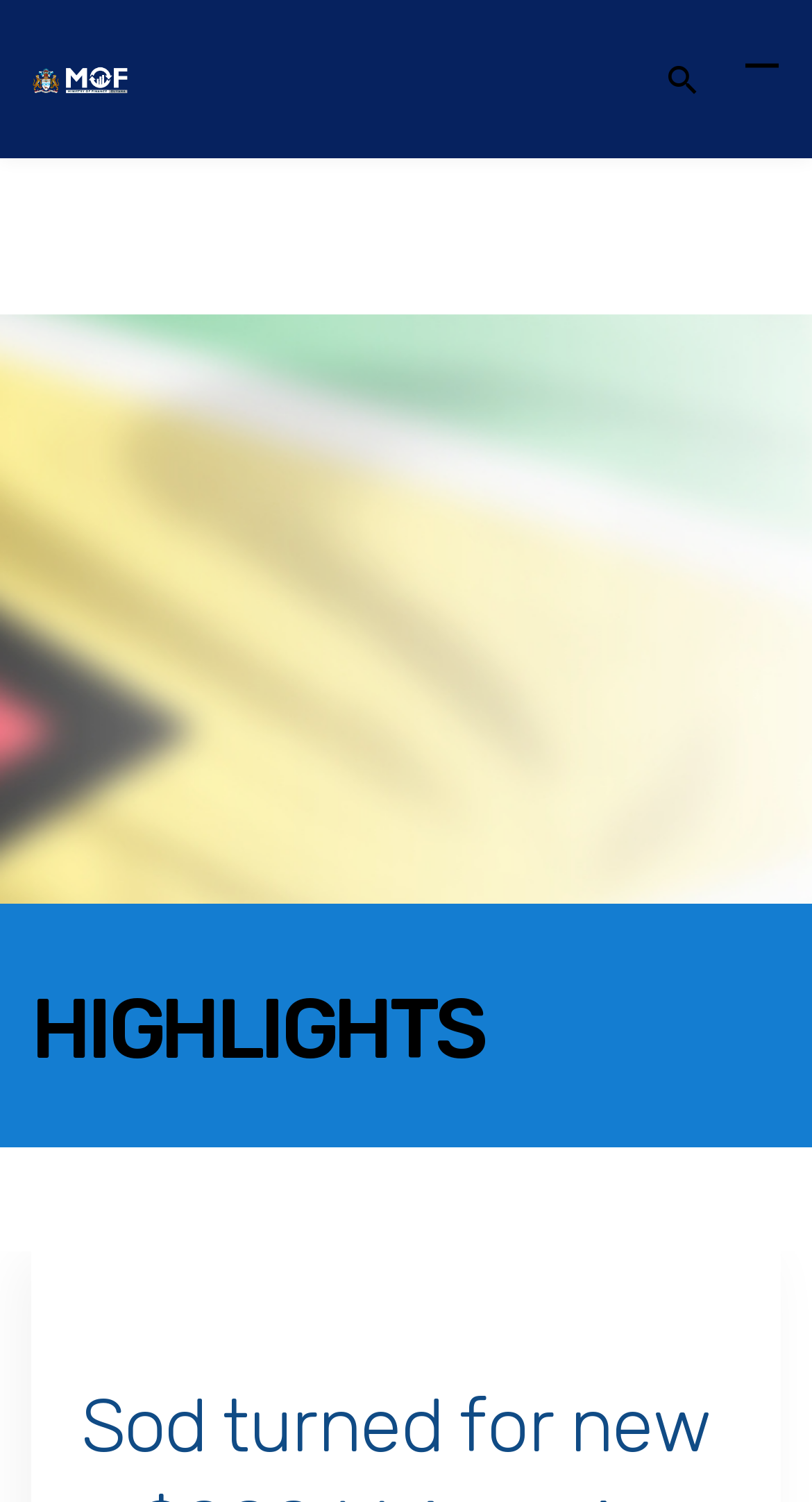What is the title of the main section?
Could you give a comprehensive explanation in response to this question?

I found the answer by looking at the heading element with the text 'HIGHLIGHTS', which is located in the middle of the page and appears to be the title of the main section.